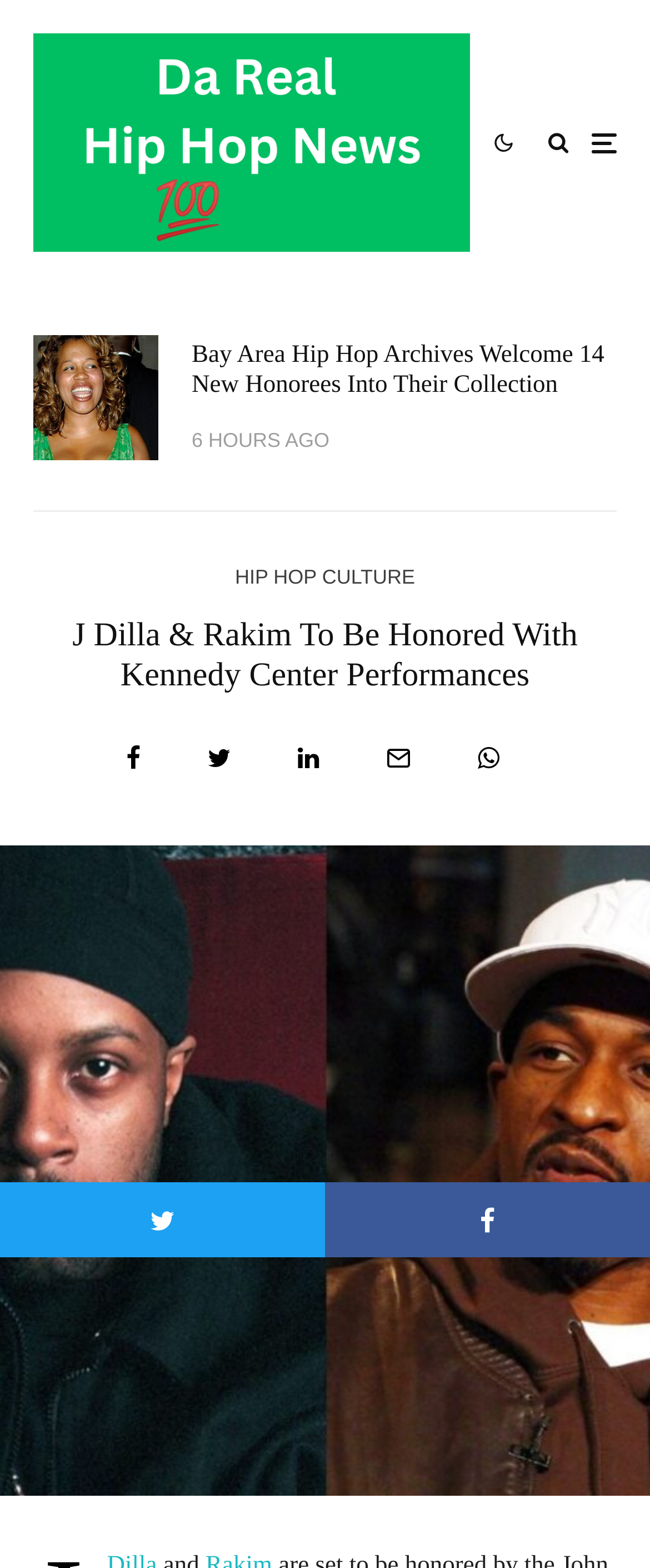Identify the bounding box for the described UI element. Provide the coordinates in (top-left x, top-left y, bottom-right x, bottom-right y) format with values ranging from 0 to 1: Hip Hop Culture

[0.361, 0.358, 0.639, 0.38]